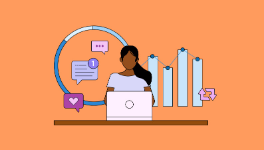What does the circular progress indicator symbolize?
Look at the image and provide a short answer using one word or a phrase.

progress